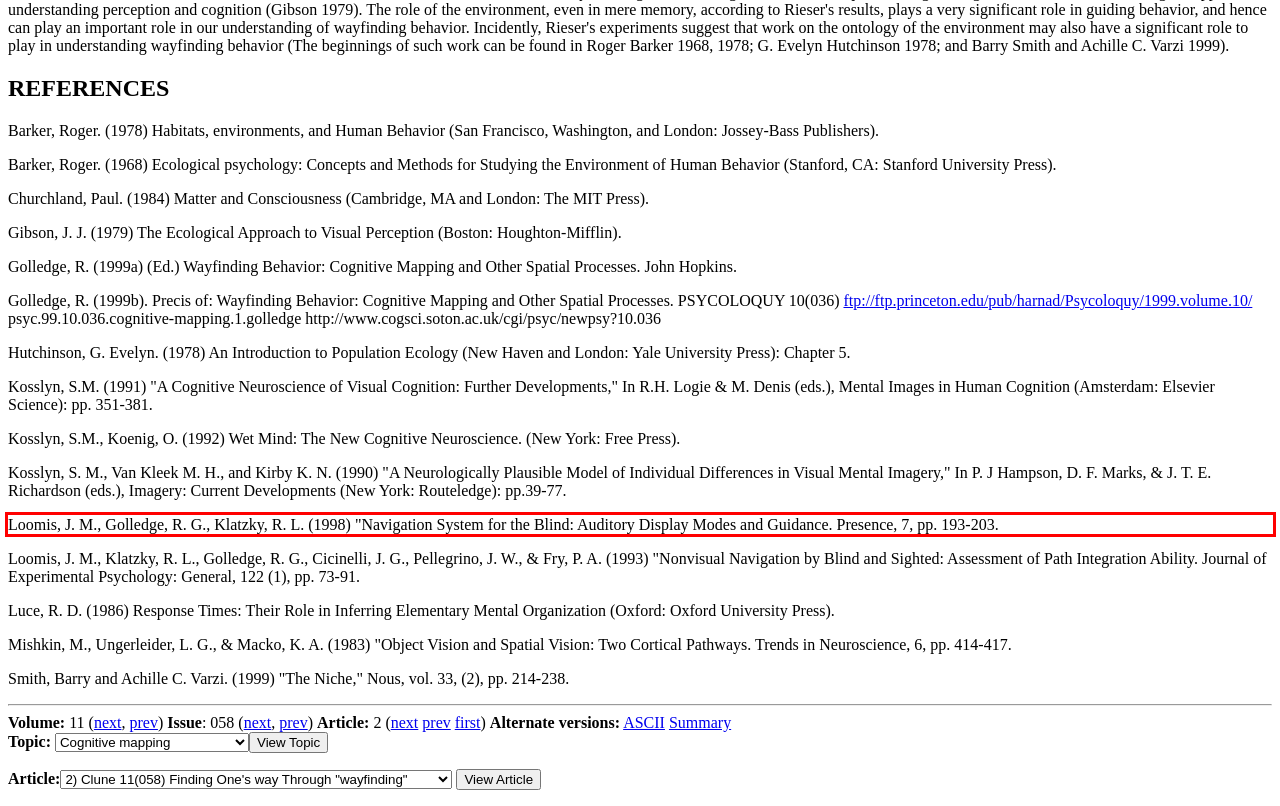Examine the webpage screenshot and use OCR to obtain the text inside the red bounding box.

Loomis, J. M., Golledge, R. G., Klatzky, R. L. (1998) "Navigation System for the Blind: Auditory Display Modes and Guidance. Presence, 7, pp. 193-203.